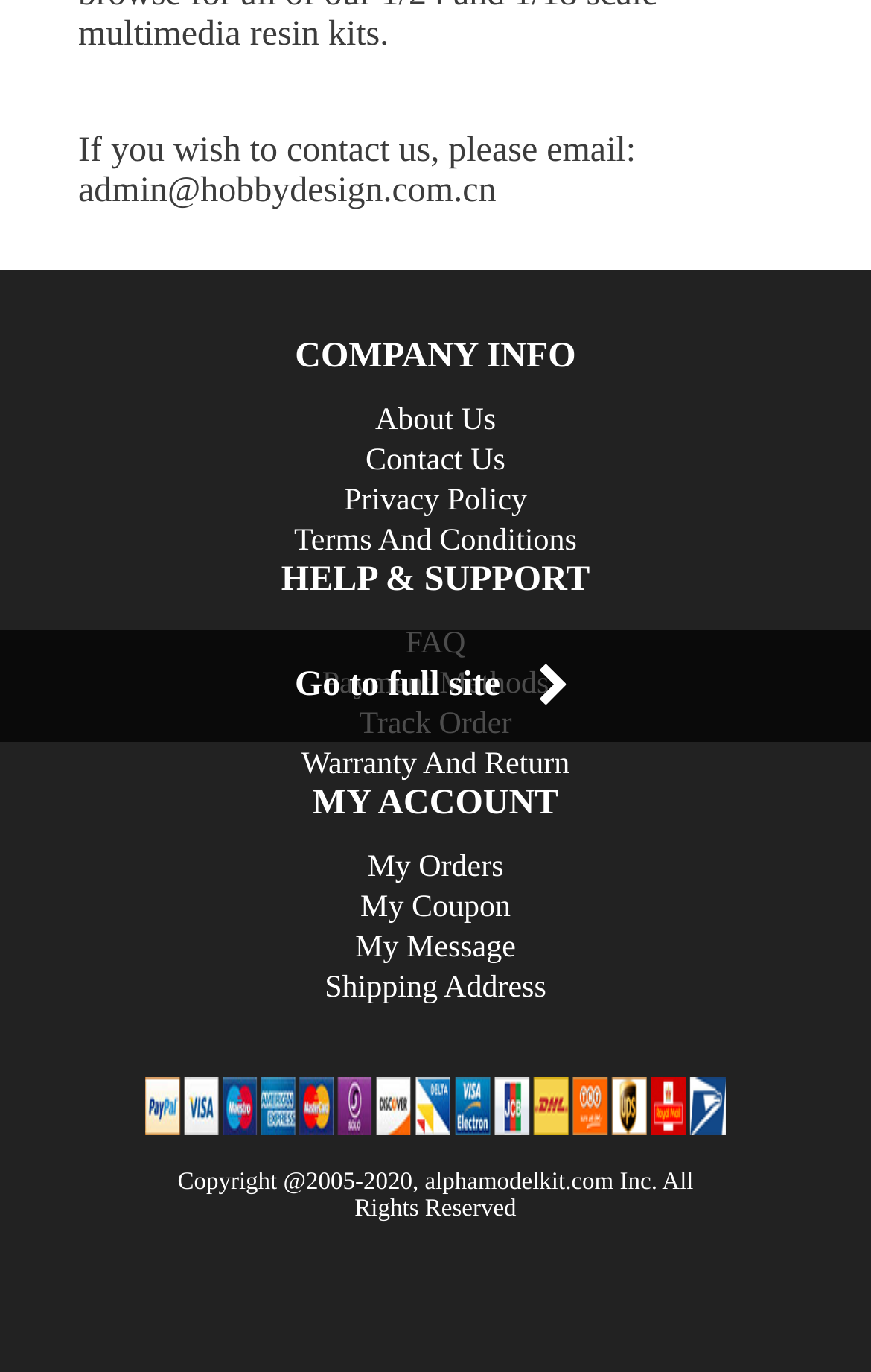Using the provided element description: "About Us", identify the bounding box coordinates. The coordinates should be four floats between 0 and 1 in the order [left, top, right, bottom].

[0.431, 0.279, 0.569, 0.336]